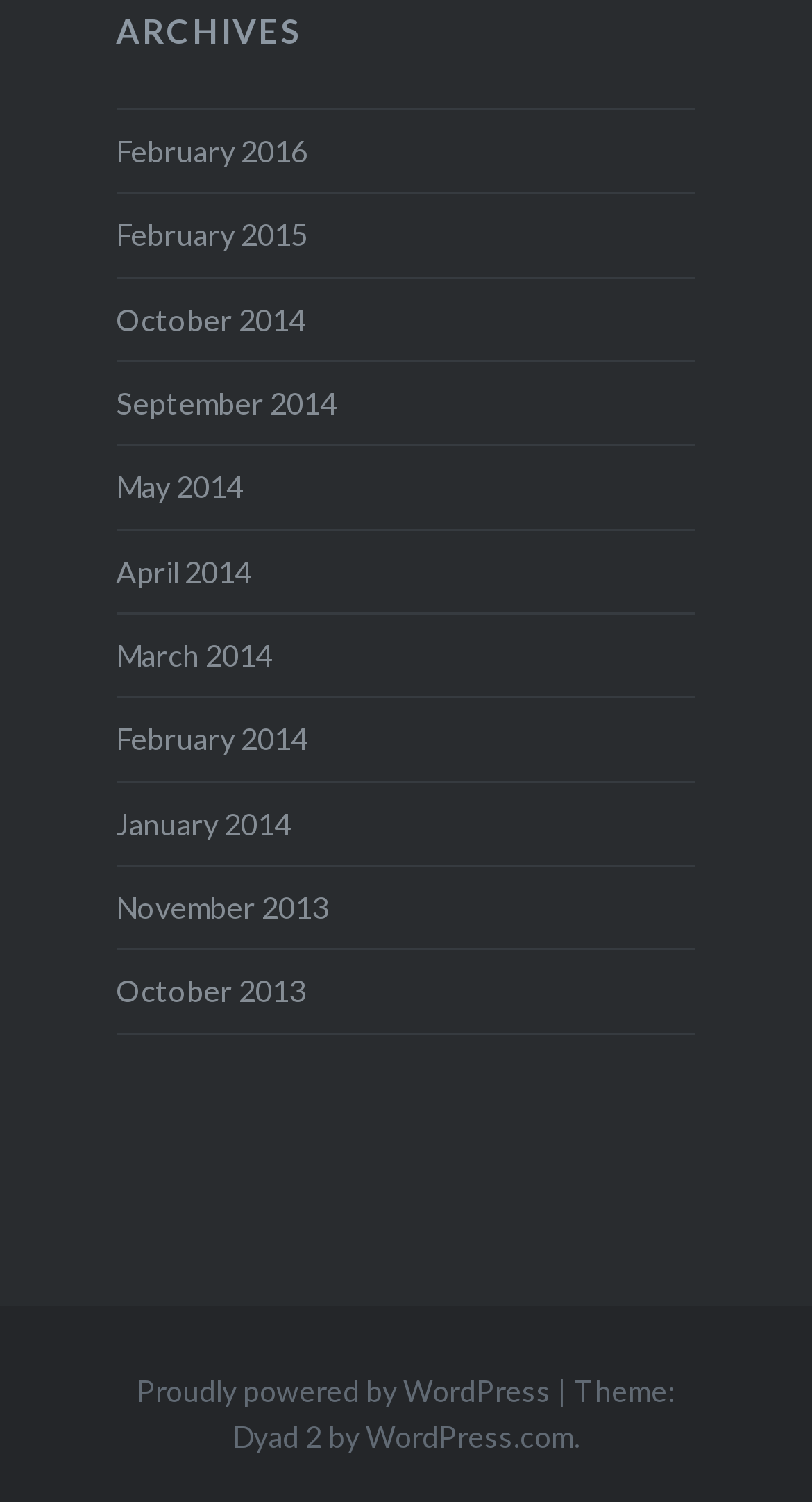Given the element description: "Proudly powered by WordPress", predict the bounding box coordinates of this UI element. The coordinates must be four float numbers between 0 and 1, given as [left, top, right, bottom].

[0.168, 0.913, 0.678, 0.937]